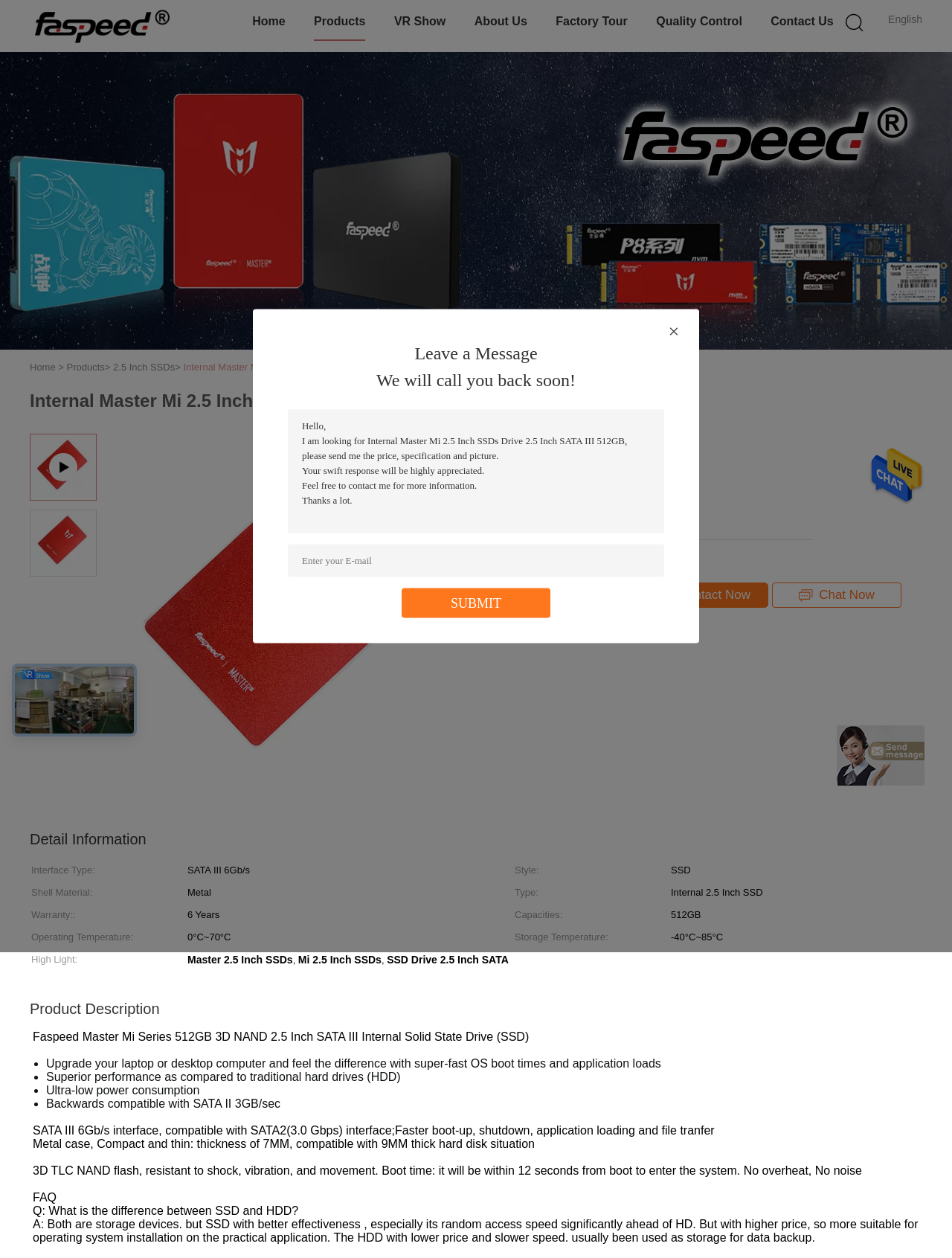Please specify the bounding box coordinates of the clickable section necessary to execute the following command: "Enter your inquiry details in the text box".

[0.302, 0.326, 0.698, 0.424]